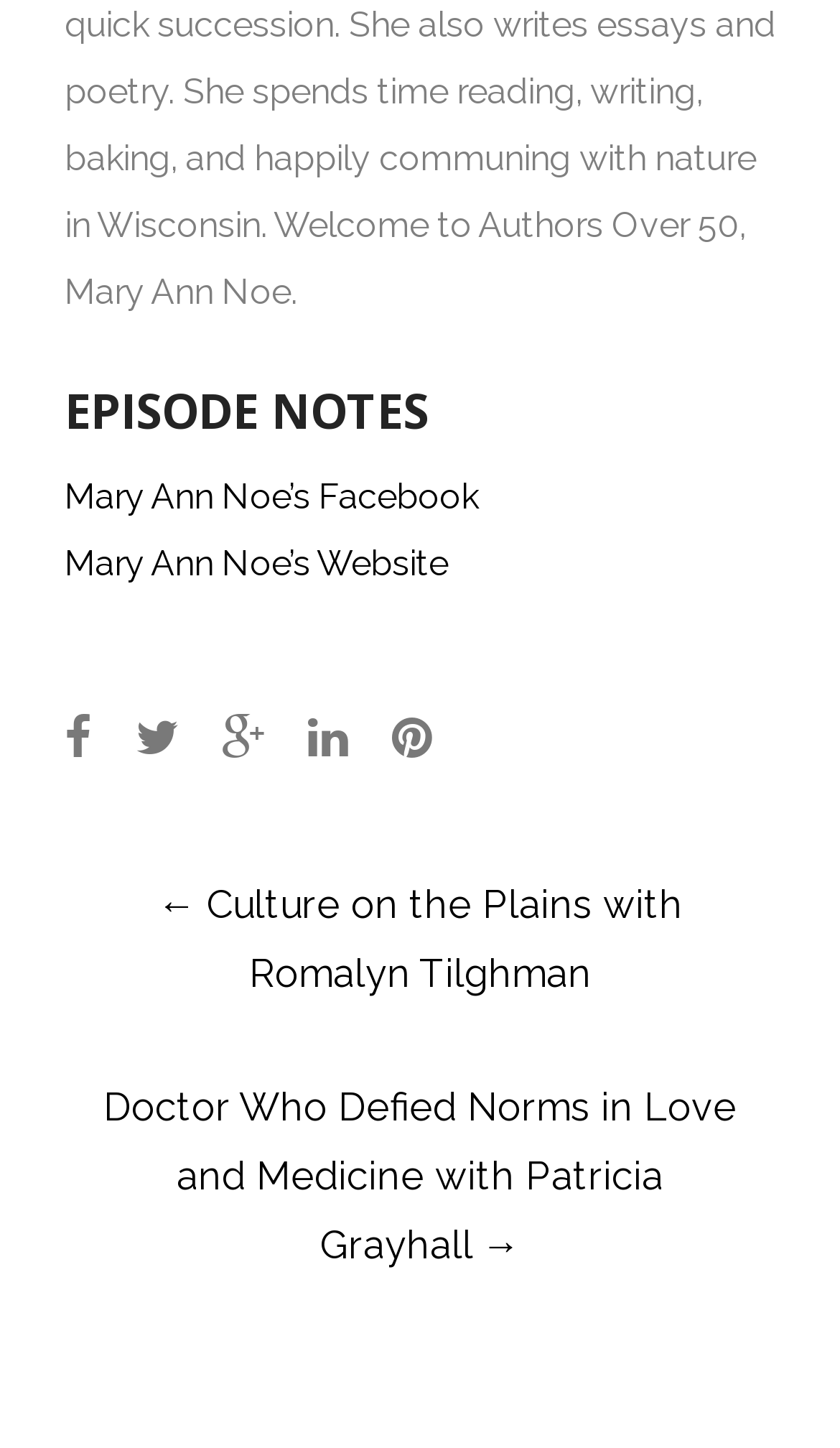Find the bounding box coordinates of the area to click in order to follow the instruction: "Go to Mary Ann Noe's Website".

[0.077, 0.374, 0.533, 0.403]